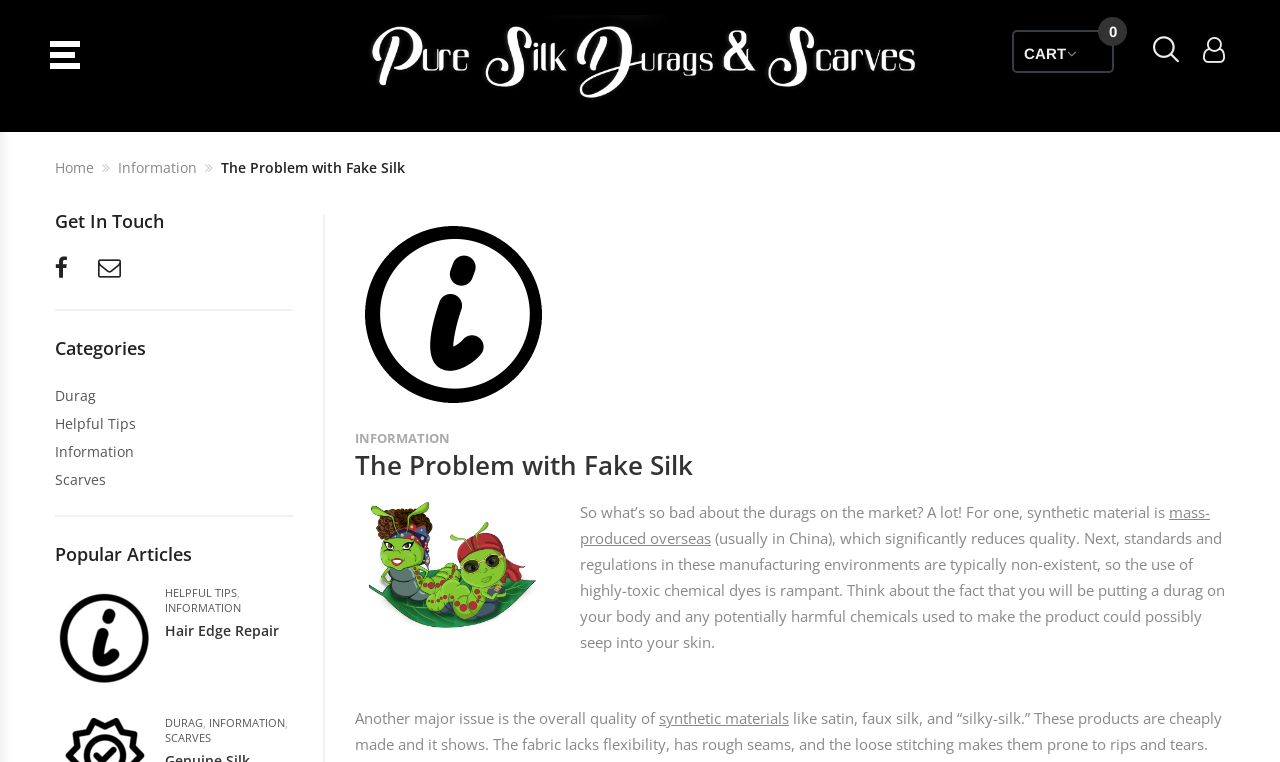Return the bounding box coordinates of the UI element that corresponds to this description: "Scarves". The coordinates must be given as four float numbers in the range of 0 and 1, [left, top, right, bottom].

[0.129, 0.959, 0.165, 0.978]